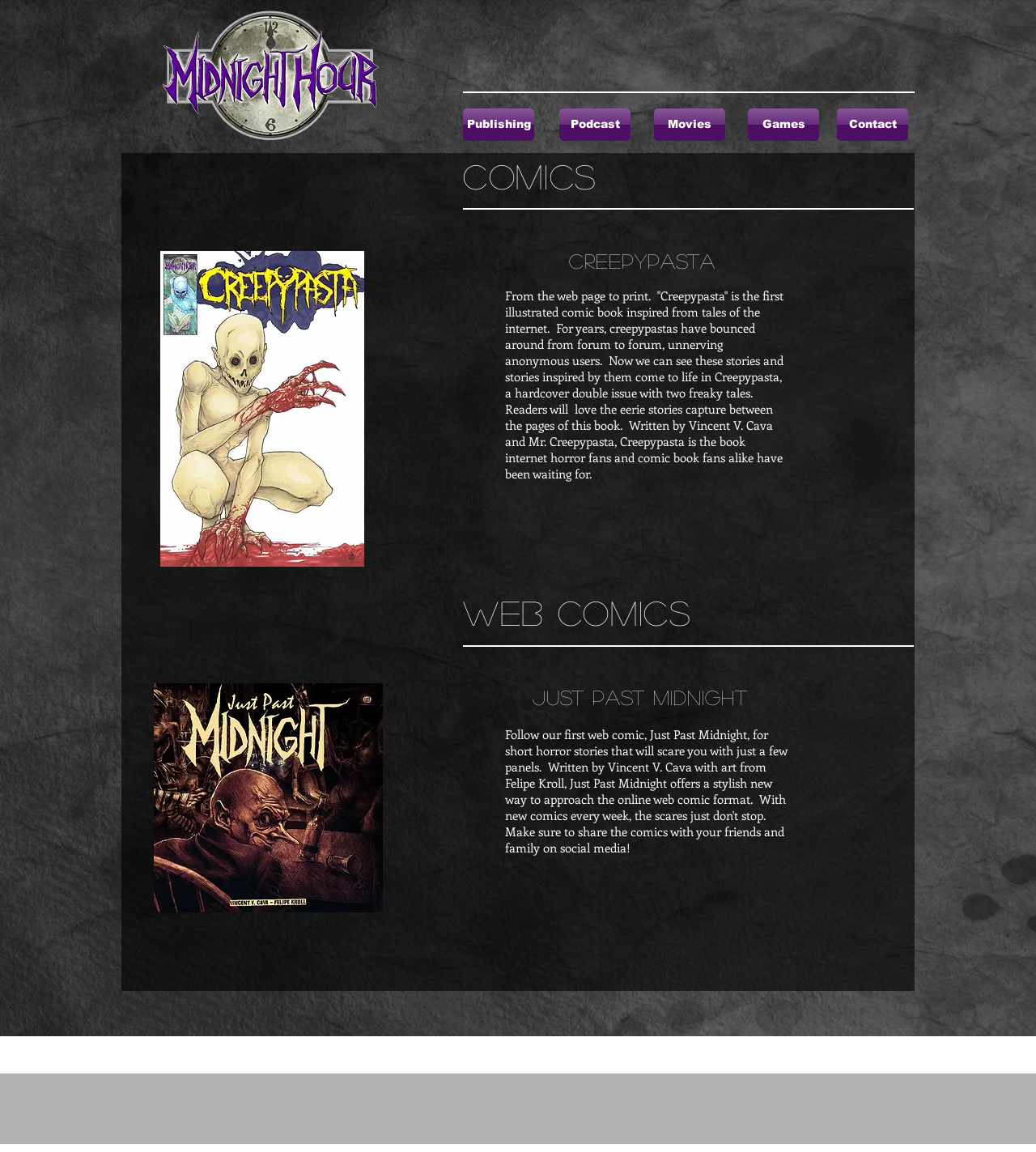How many freaky tales are included in the Creepypasta book?
Please provide a single word or phrase based on the screenshot.

Two